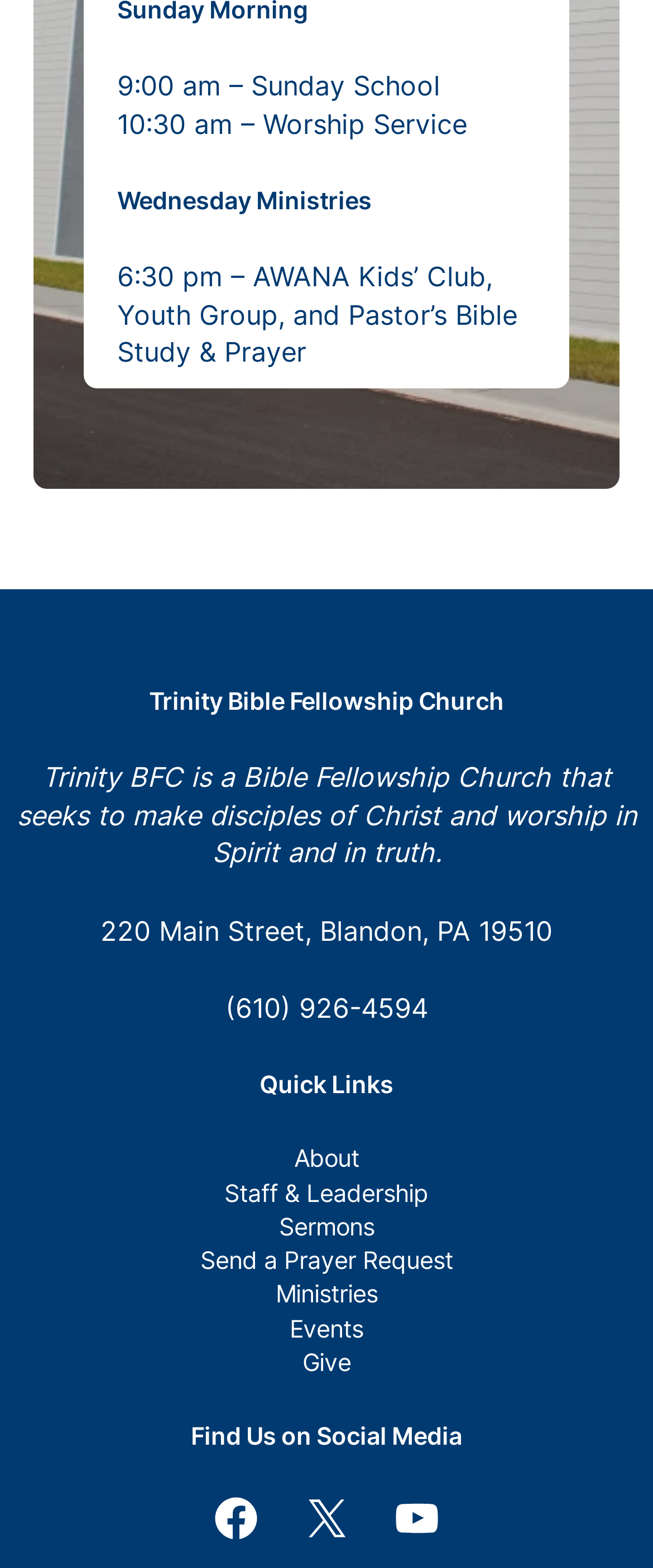Determine the bounding box coordinates of the clickable element necessary to fulfill the instruction: "Learn about the church staff". Provide the coordinates as four float numbers within the 0 to 1 range, i.e., [left, top, right, bottom].

[0.344, 0.751, 0.656, 0.769]